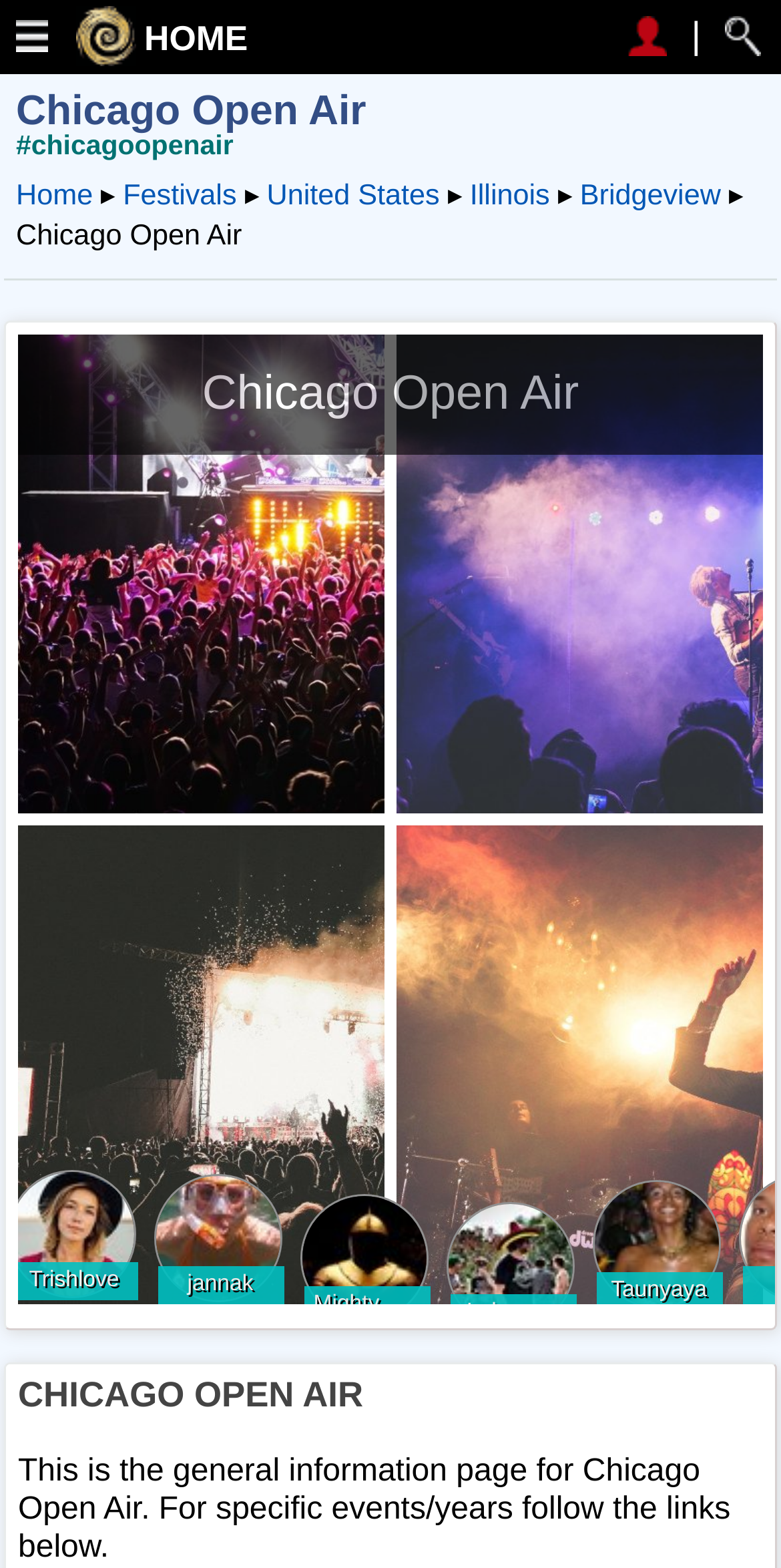Find the bounding box coordinates for the element described here: "parent_node: HOME title="Search"".

[0.928, 0.01, 0.974, 0.036]